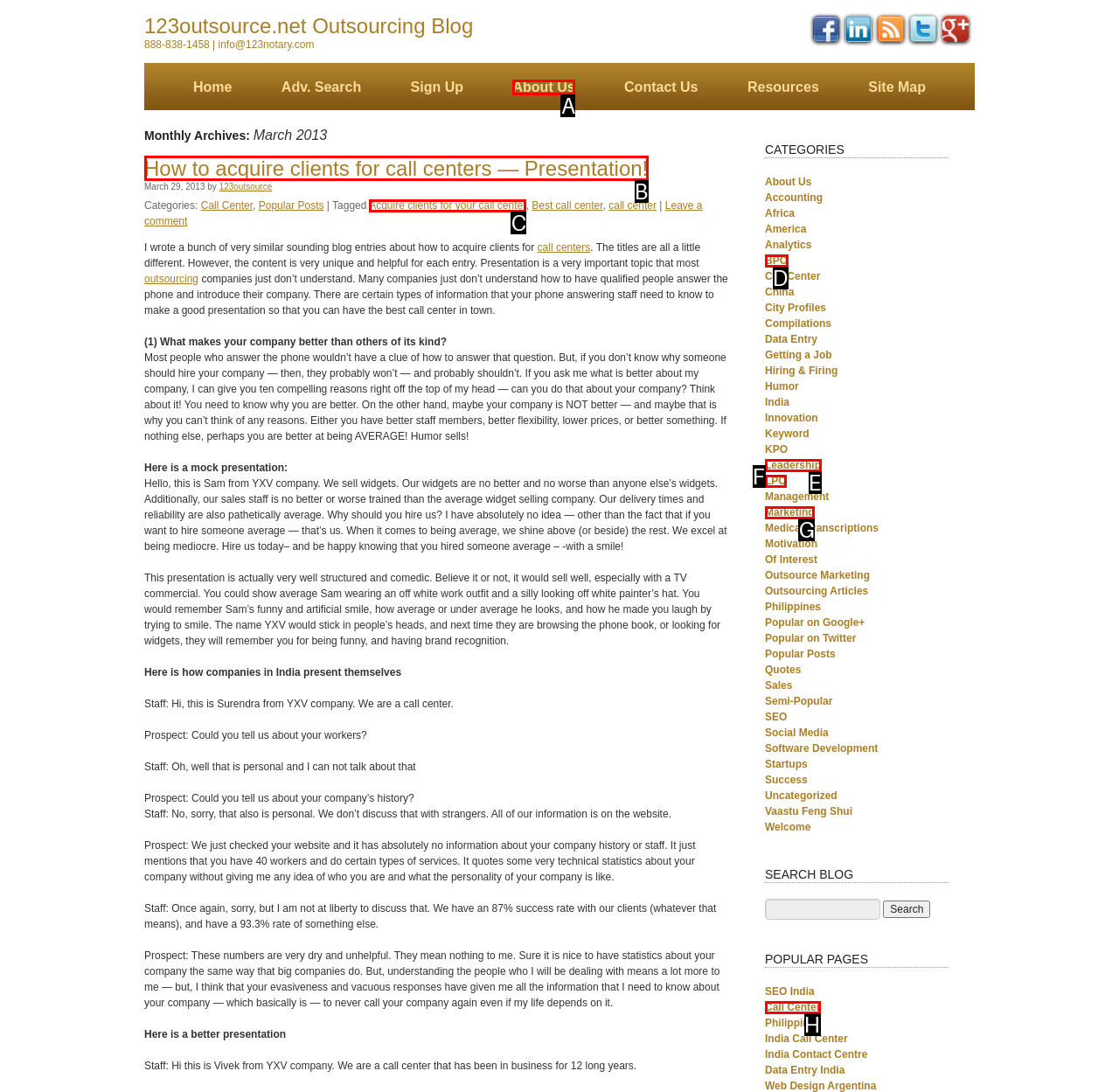Select the correct UI element to click for this task: Click on the 'How to acquire clients for call centers — Presentation!' link.
Answer using the letter from the provided options.

B